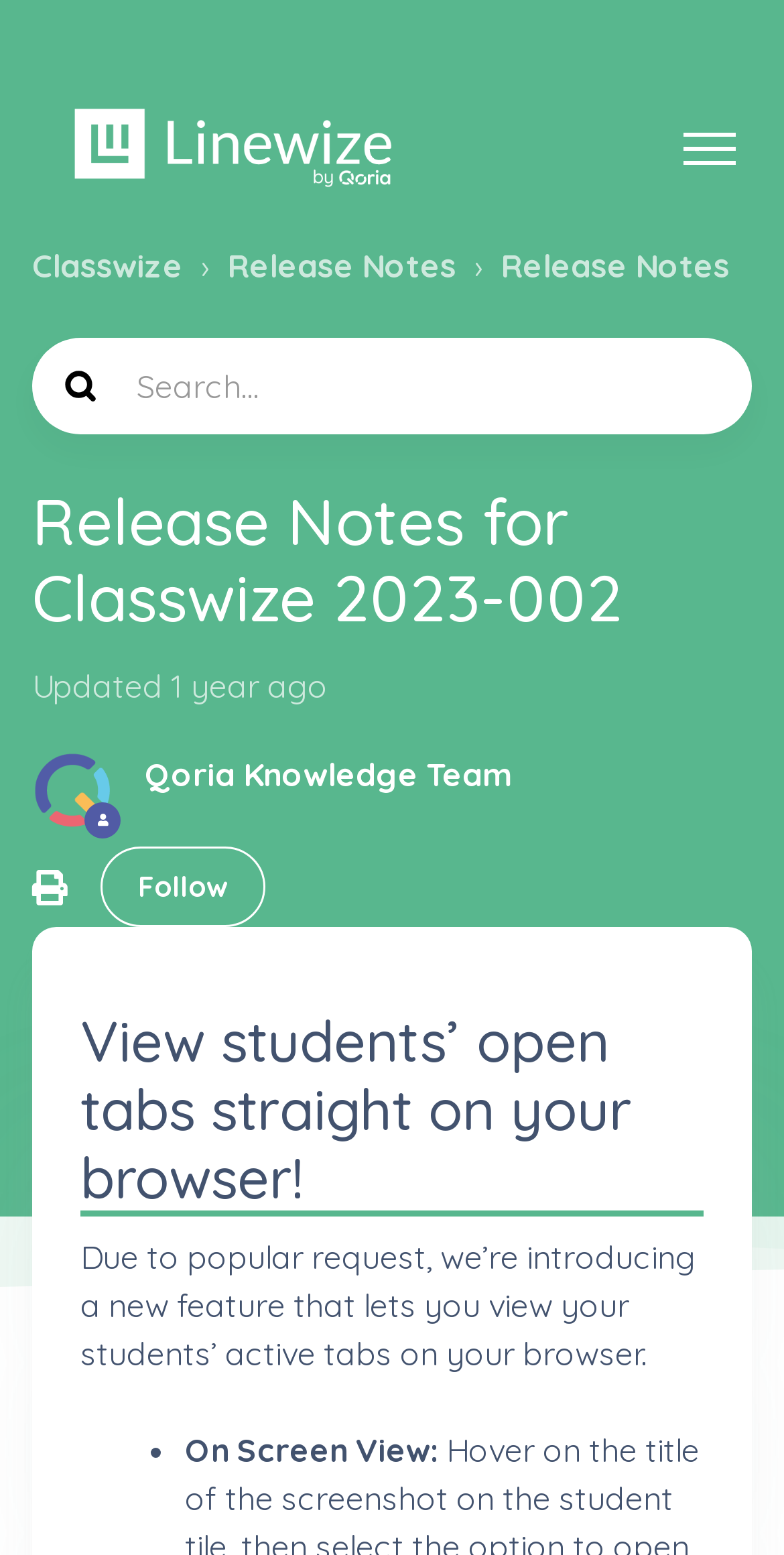Please mark the clickable region by giving the bounding box coordinates needed to complete this instruction: "Toggle navigation menu".

[0.851, 0.074, 0.959, 0.118]